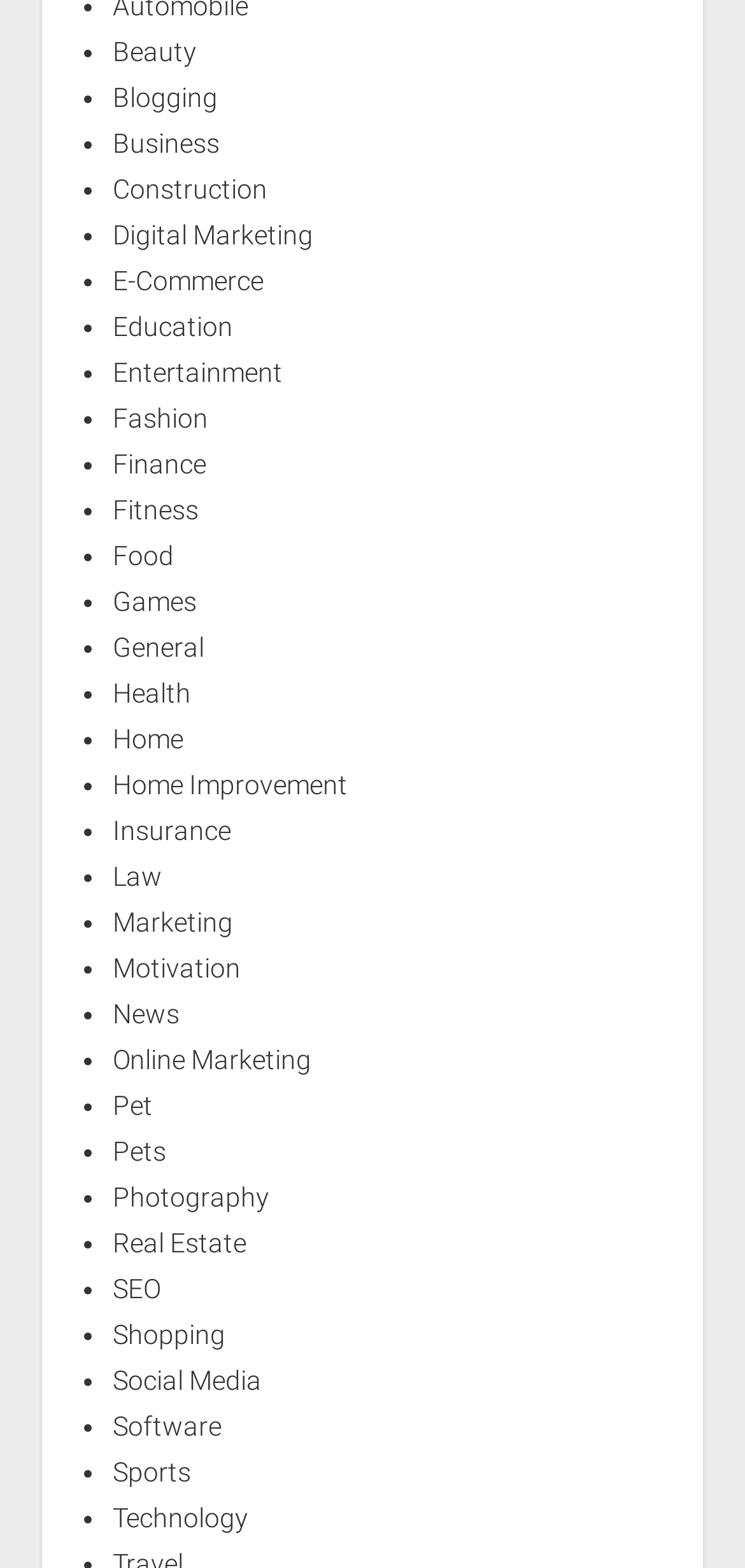How many categories are listed? Observe the screenshot and provide a one-word or short phrase answer.

27